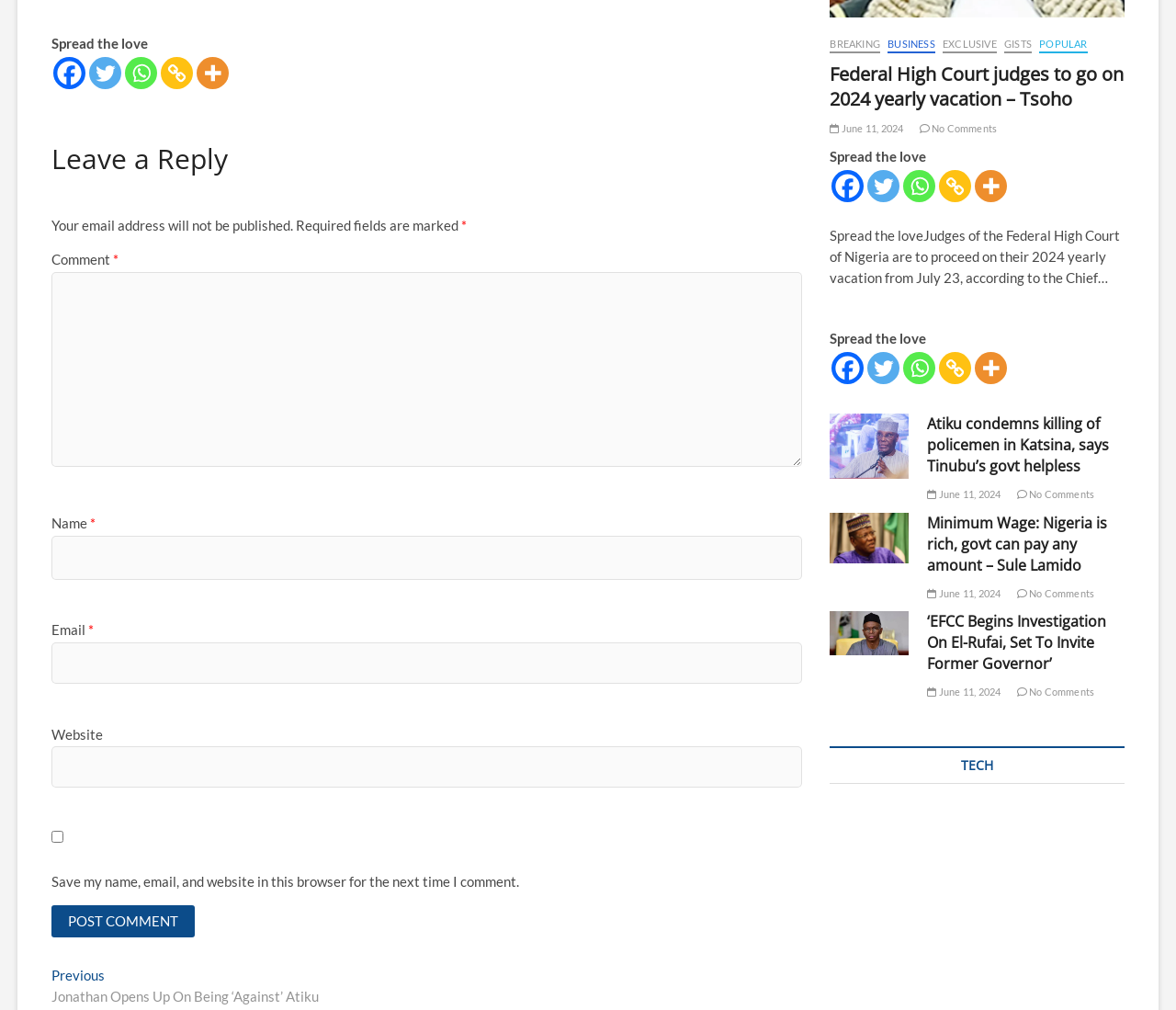Could you find the bounding box coordinates of the clickable area to complete this instruction: "Search for something in the secondary search bar"?

None